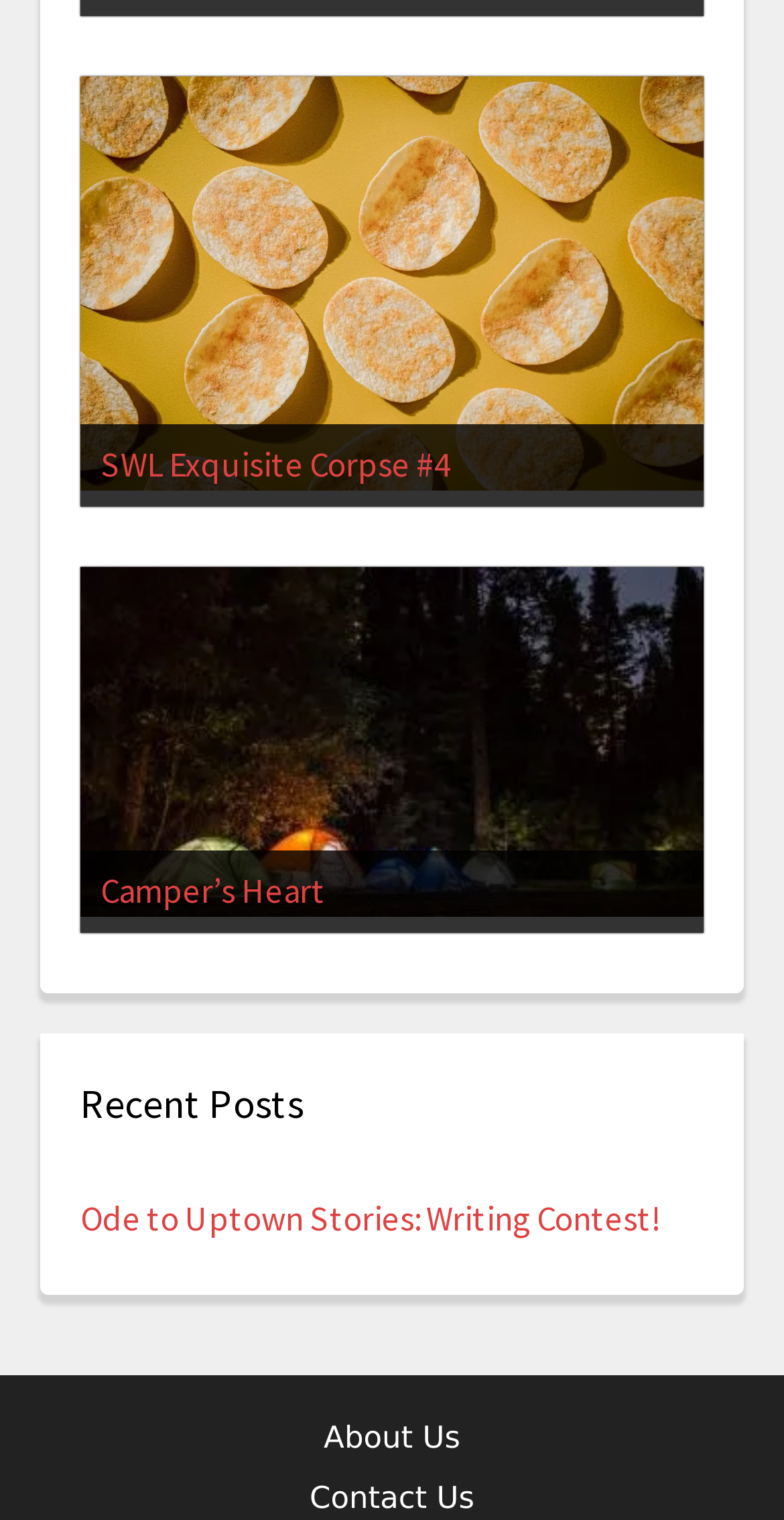Identify the bounding box coordinates necessary to click and complete the given instruction: "check Recent Posts".

[0.103, 0.706, 0.897, 0.746]